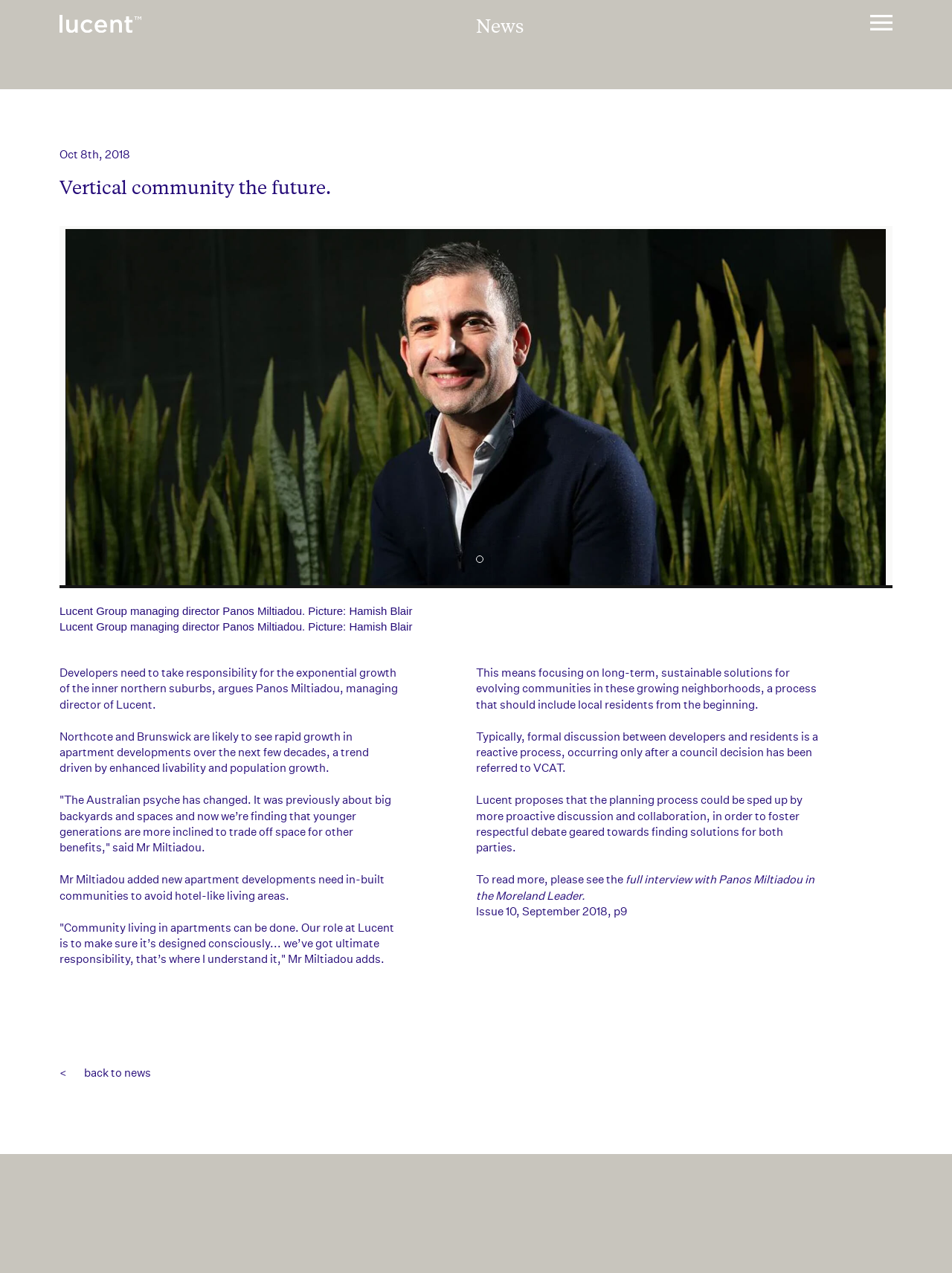Find the bounding box of the element with the following description: "< back to news". The coordinates must be four float numbers between 0 and 1, formatted as [left, top, right, bottom].

[0.062, 0.837, 0.159, 0.848]